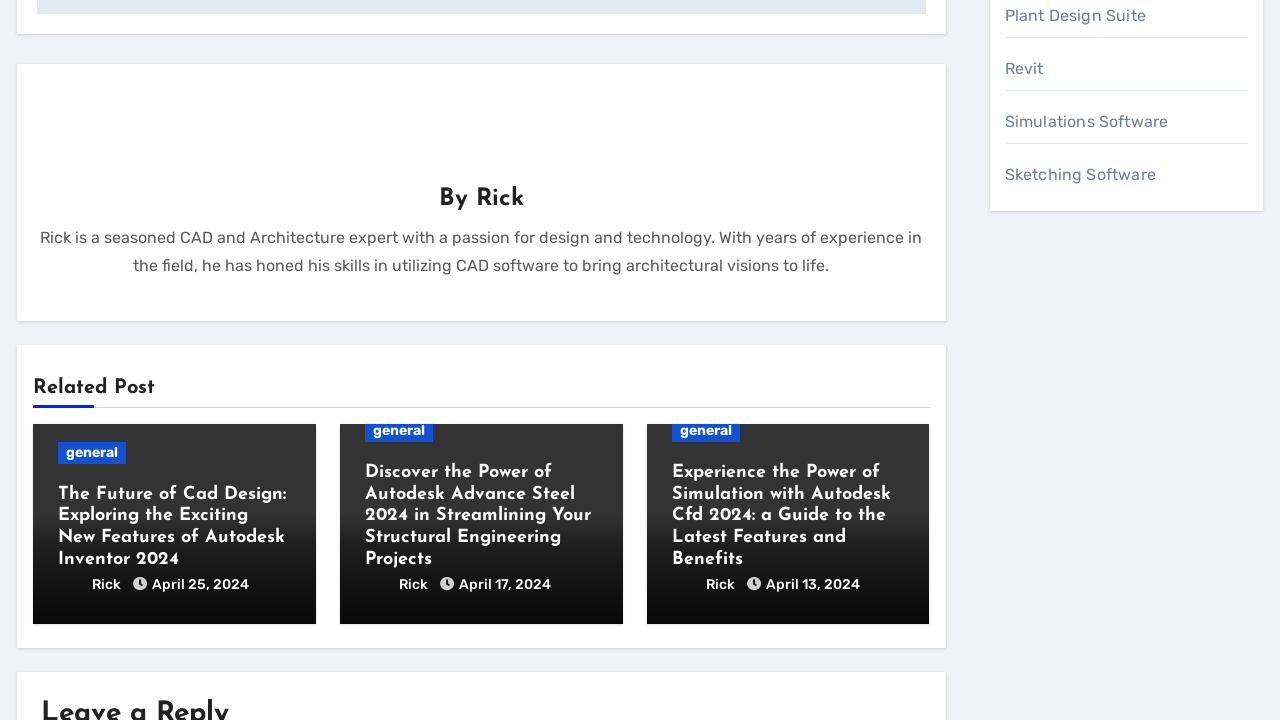Bounding box coordinates are specified in the format (top-left x, top-left y, bottom-right x, bottom-right y). All values are floating point numbers bounded between 0 and 1. Please provide the bounding box coordinate of the region this sentence describes: parent_node: general

[0.505, 0.588, 0.726, 0.866]